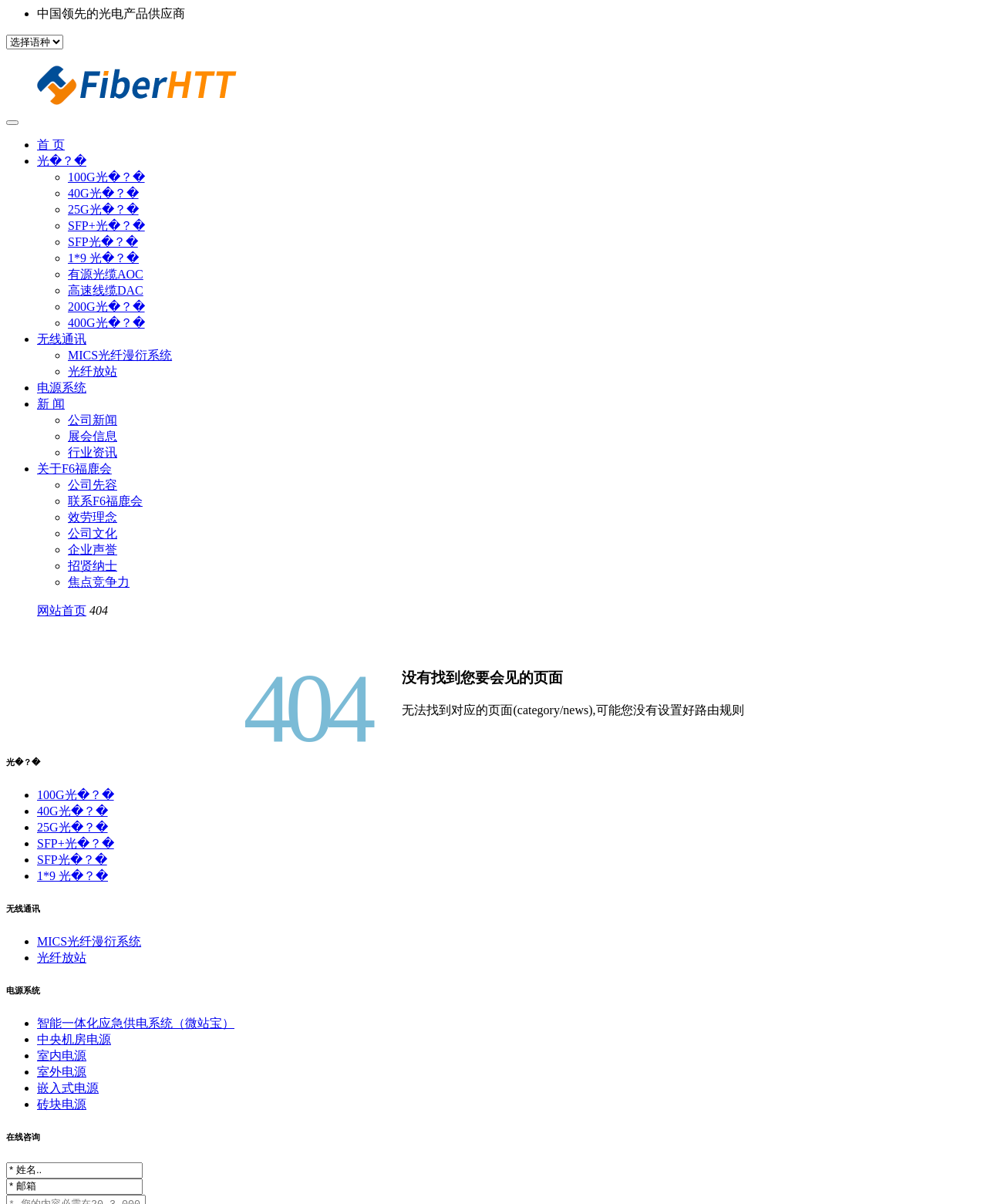Determine the bounding box coordinates of the clickable region to carry out the instruction: "select an option from the combobox".

[0.006, 0.029, 0.064, 0.041]